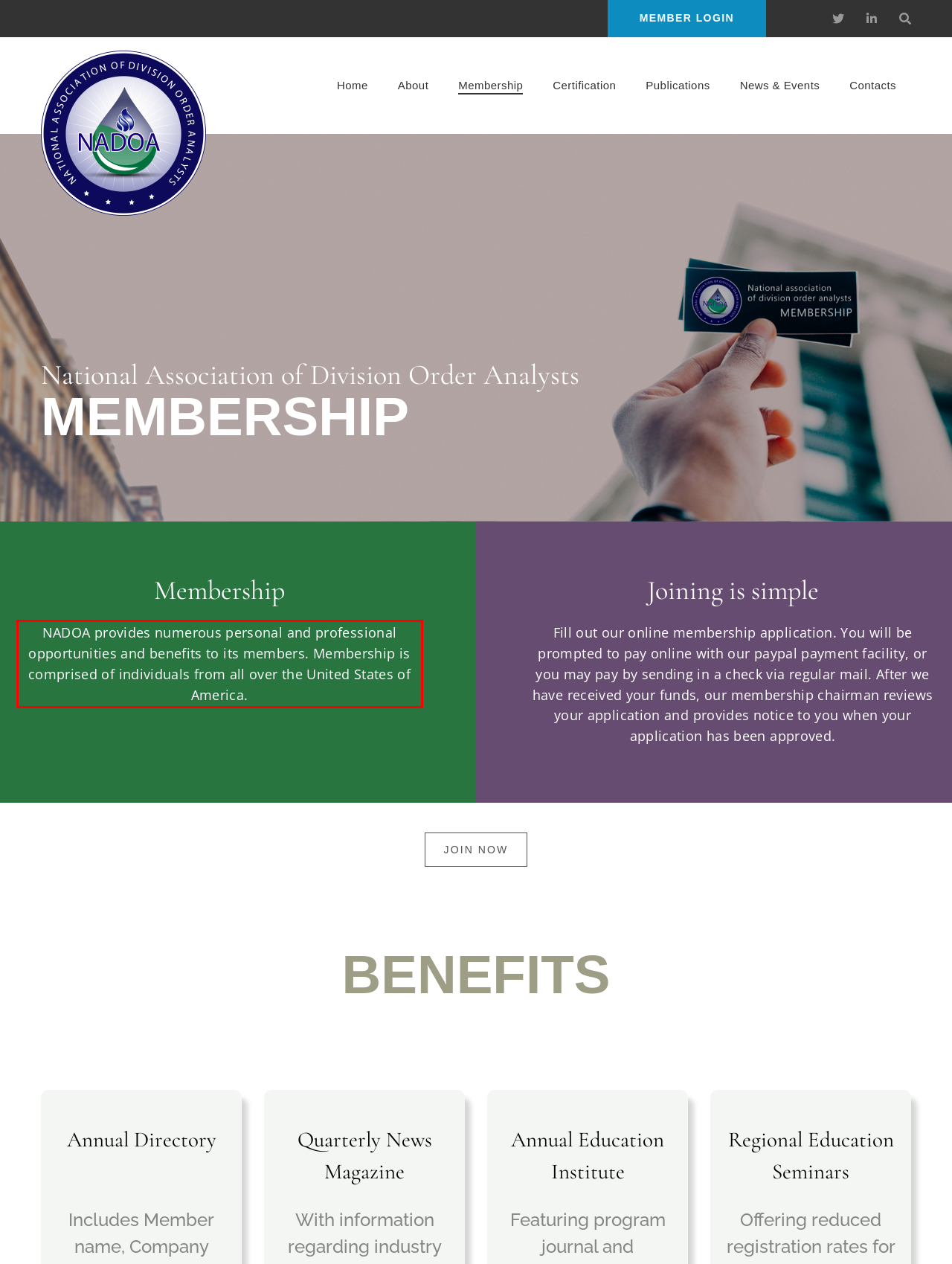Analyze the red bounding box in the provided webpage screenshot and generate the text content contained within.

NADOA provides numerous personal and professional opportunities and benefits to its members. Membership is comprised of individuals from all over the United States of America.